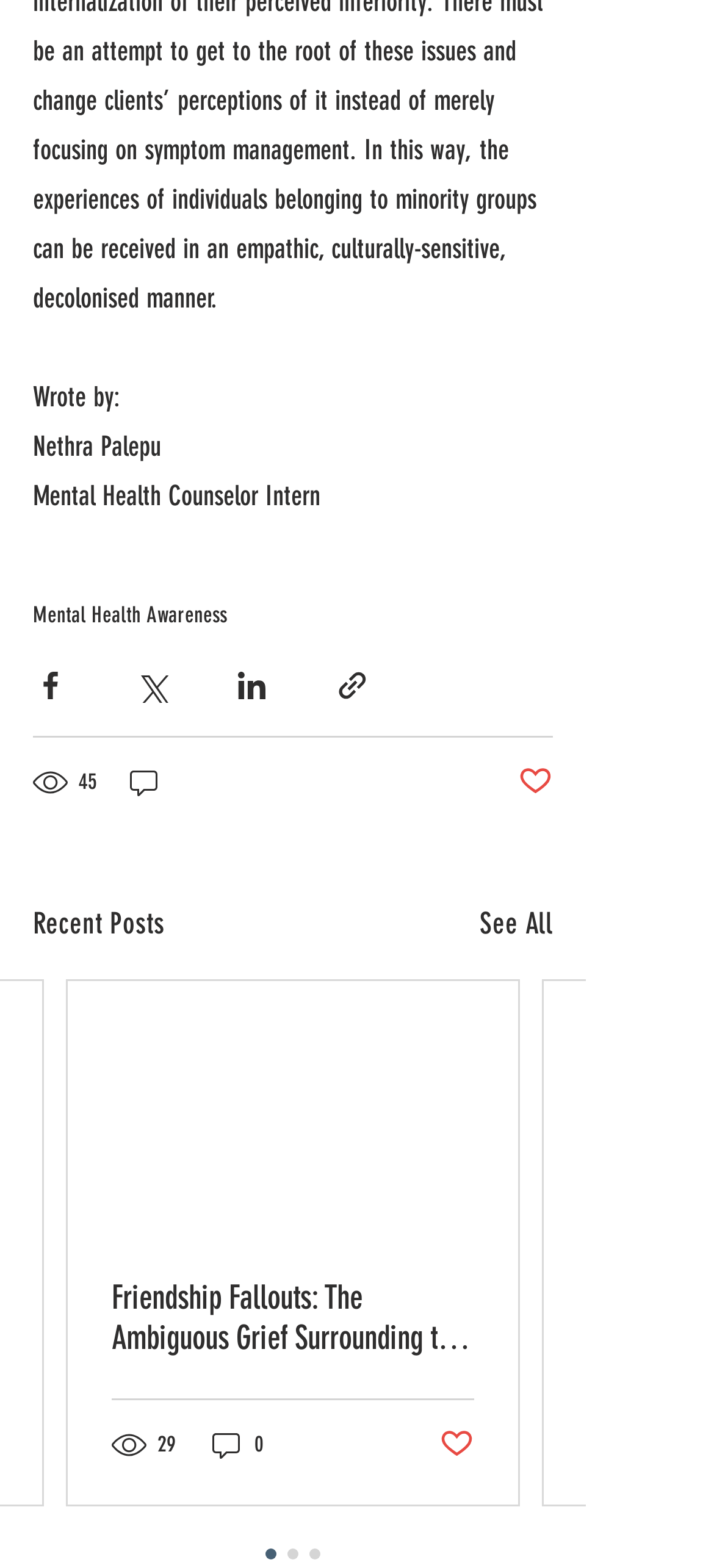What is the title of the recent post?
Please answer the question as detailed as possible.

The title of the recent post is mentioned in the 'Recent Posts' section, which is 'Friendship Fallouts: The Ambiguous Grief Surrounding the Loss of a Friendship'.